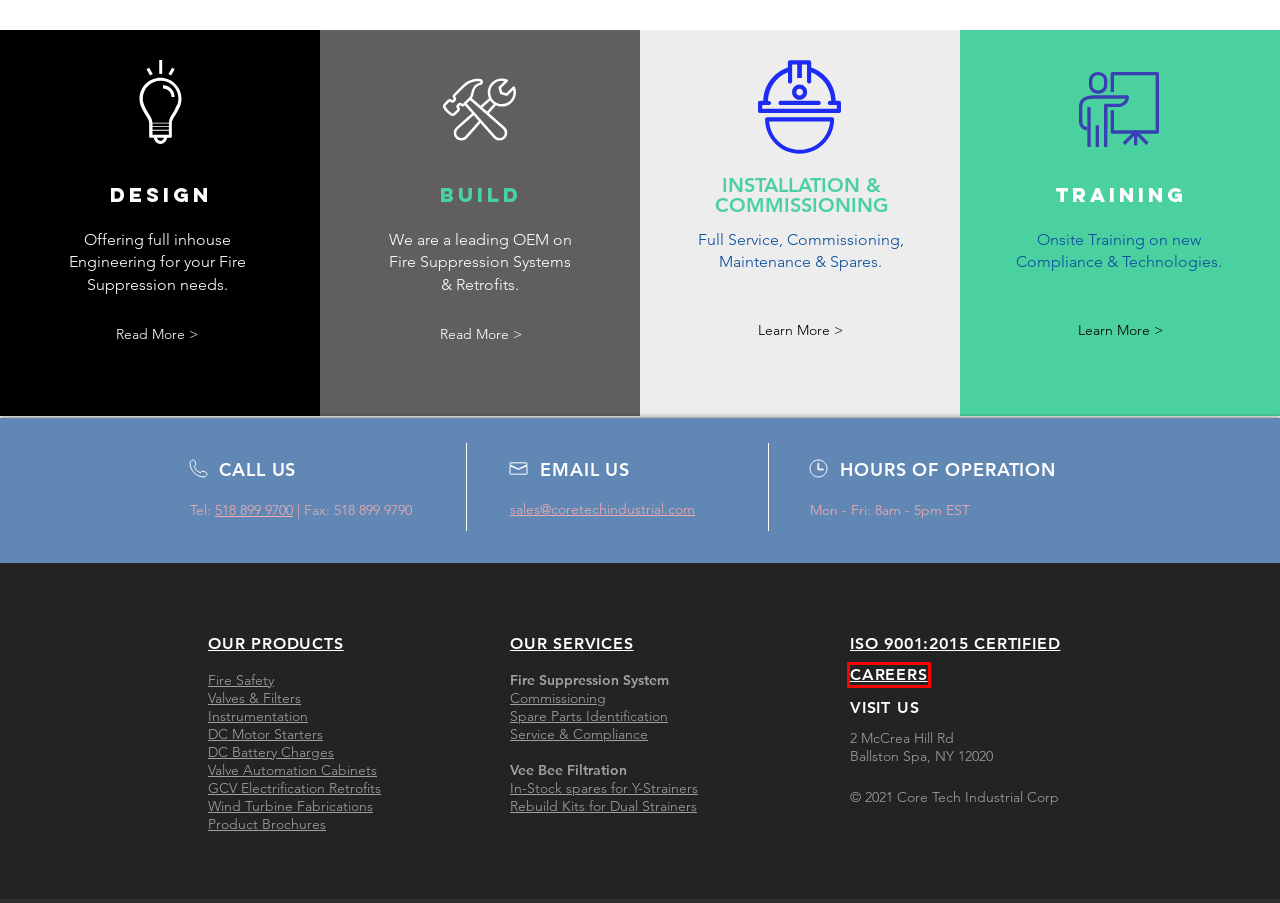Analyze the given webpage screenshot and identify the UI element within the red bounding box. Select the webpage description that best matches what you expect the new webpage to look like after clicking the element. Here are the candidates:
A. Fire Suppression Systems | CORE TECH IND. CORP.
B. Careers | CORE TECH IND. CORP.
C. Mechanical Systems | CORE TECH IND. CORP.
D. Aftermarket Spares - Vee Bee Filtration | CORE TECH IND. CORP.
E. Wind | CORE TECH IND. CORP.
F. INDUSTRIES | CORE TECH IND. CORP.
G. Process Montoring & Control | CORE TECH IND. CORP.
H. Electrical Systems | CORE TECH IND. CORP.

B